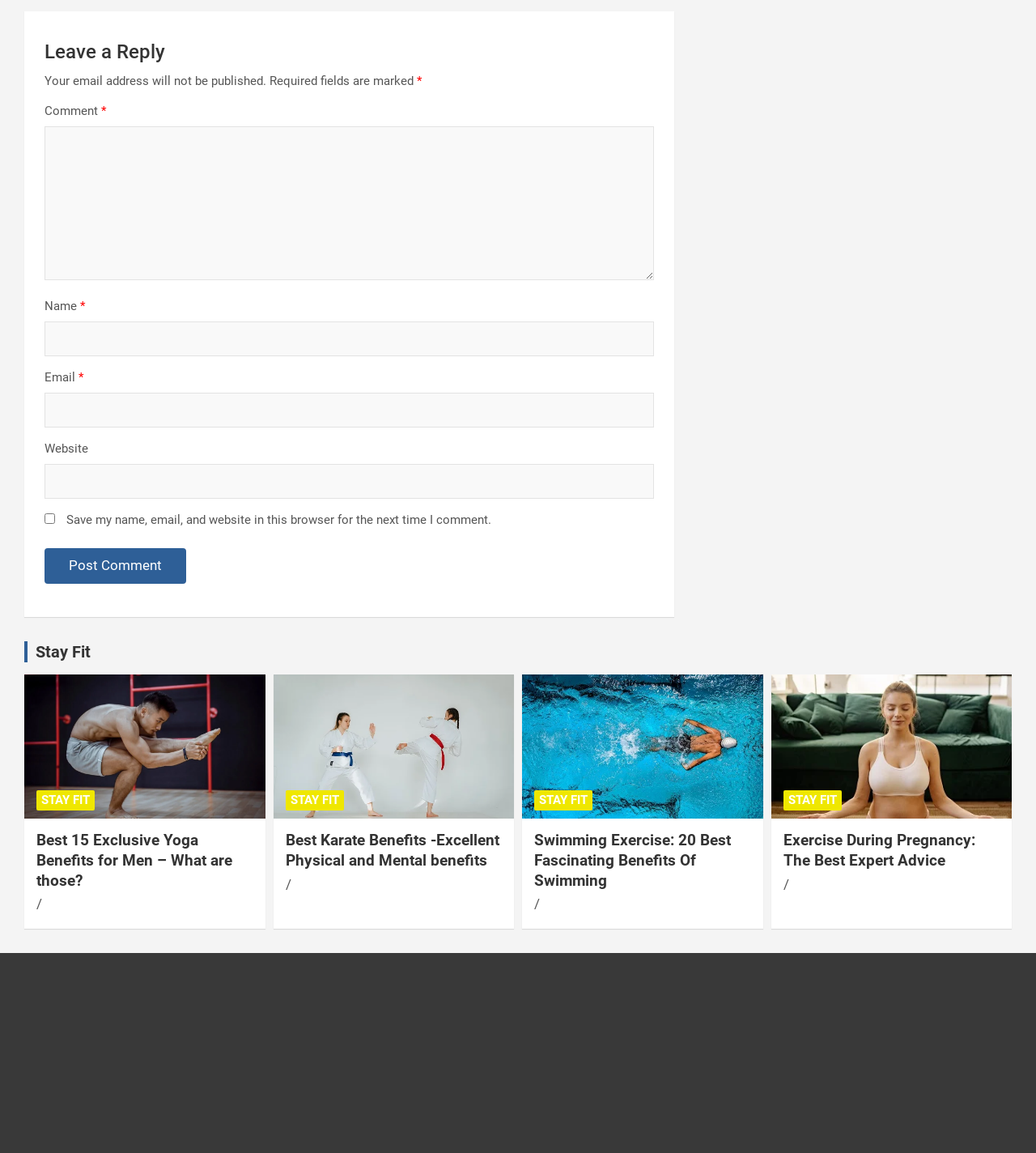What is the theme of the webpage?
Your answer should be a single word or phrase derived from the screenshot.

Fitness